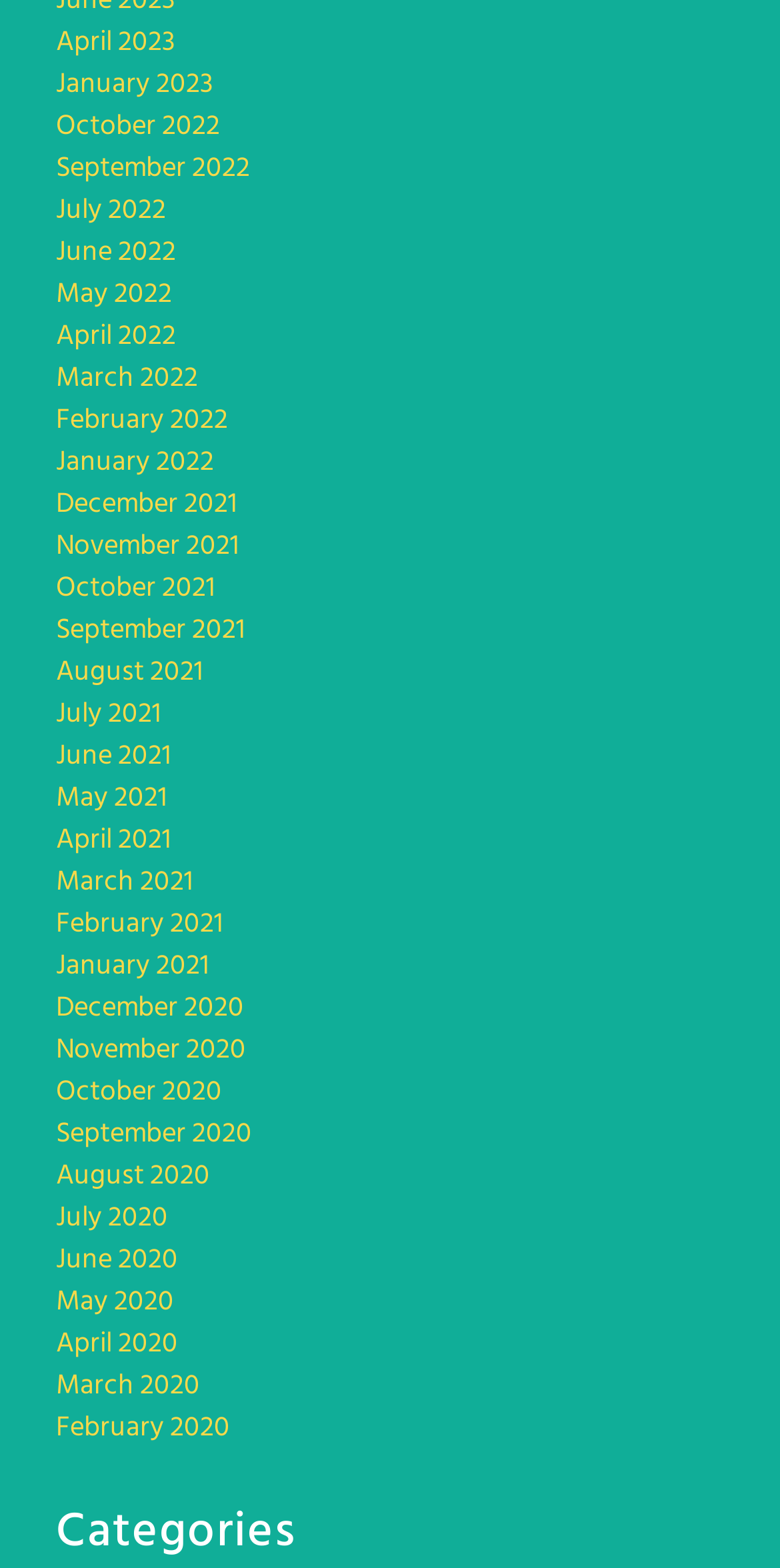Determine the bounding box coordinates of the clickable region to carry out the instruction: "Click the logo".

None